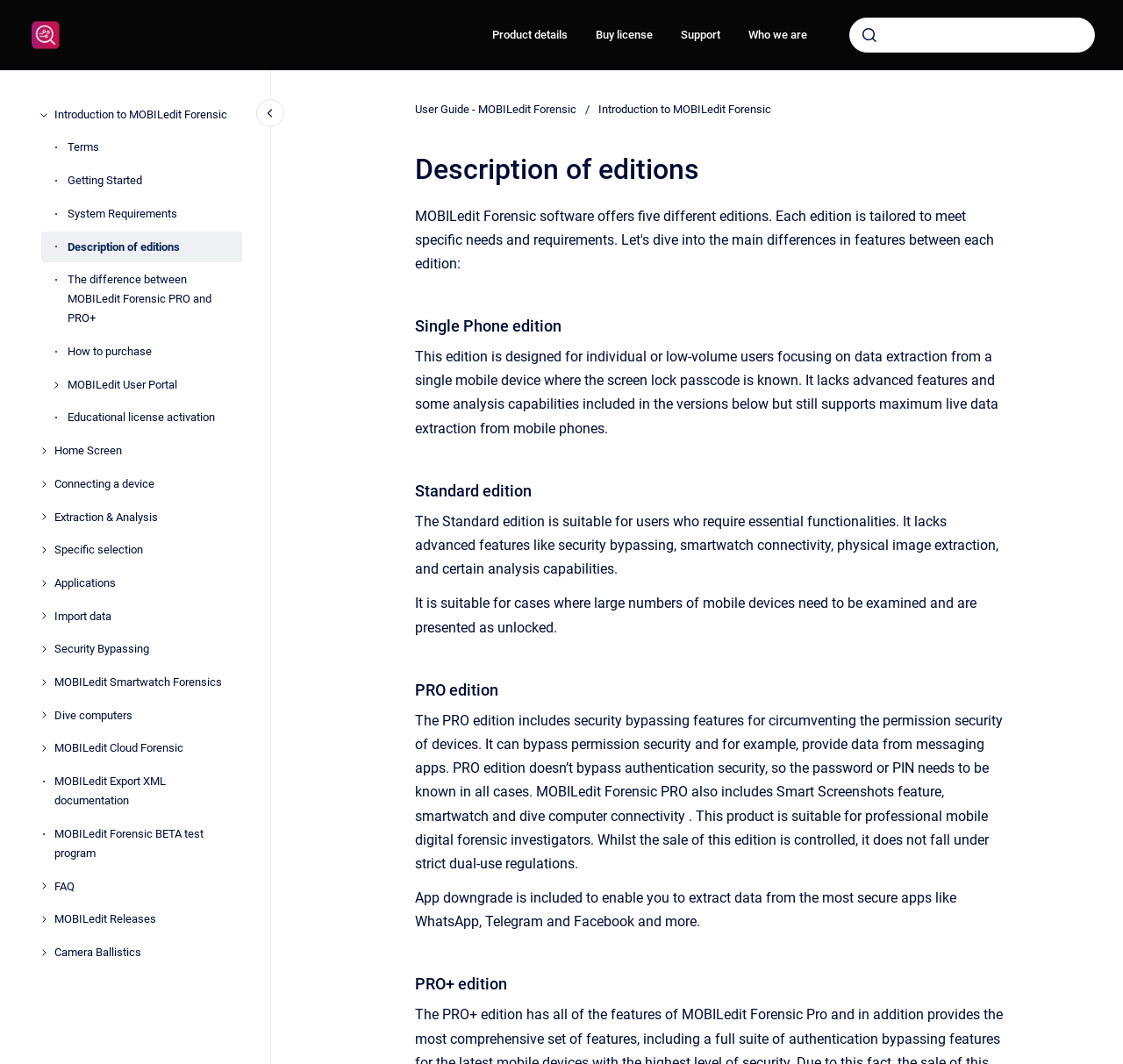Please locate the bounding box coordinates of the region I need to click to follow this instruction: "go to homepage".

[0.025, 0.016, 0.056, 0.049]